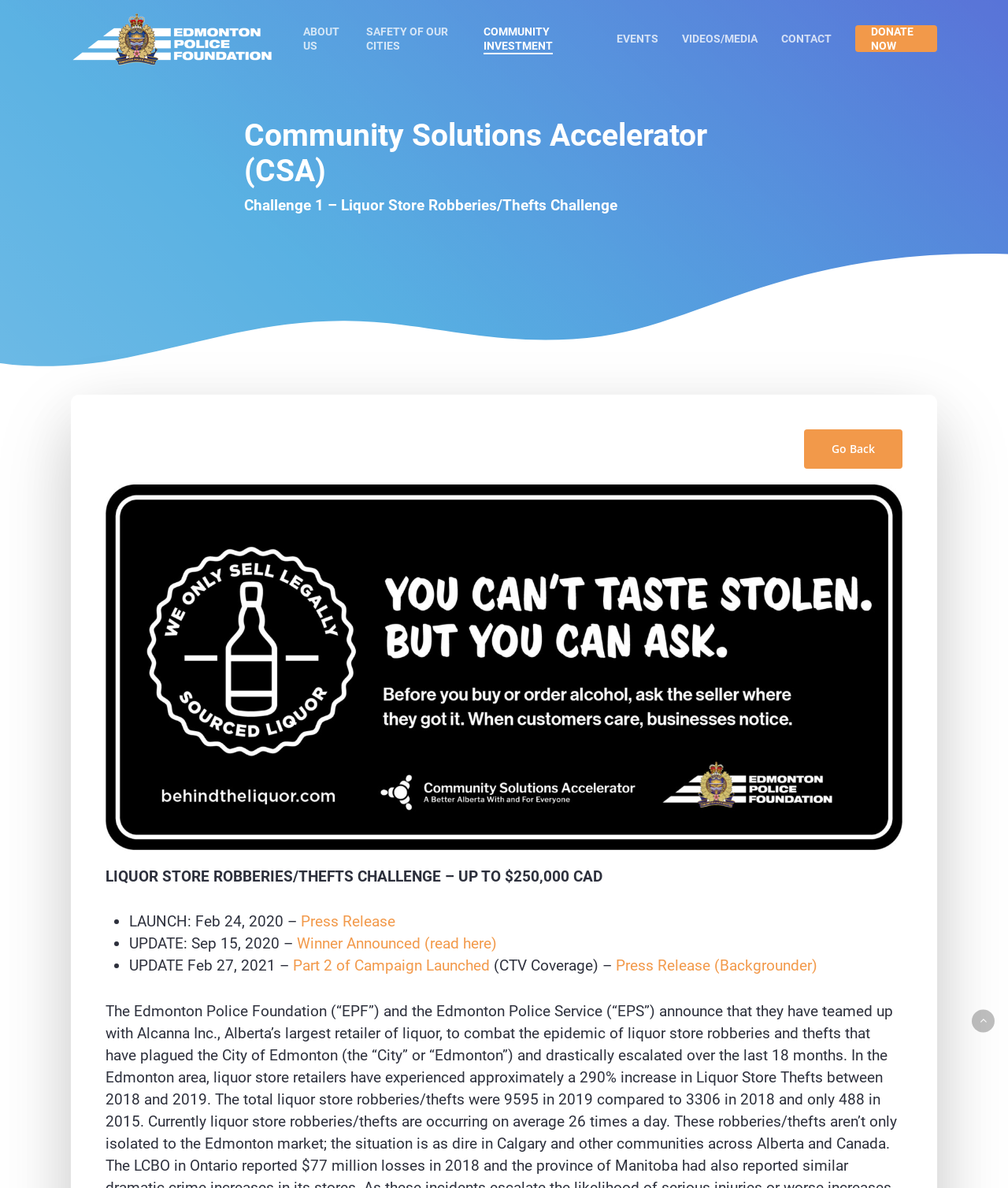Specify the bounding box coordinates of the region I need to click to perform the following instruction: "Click on Winner Announced". The coordinates must be four float numbers in the range of 0 to 1, i.e., [left, top, right, bottom].

[0.295, 0.786, 0.493, 0.801]